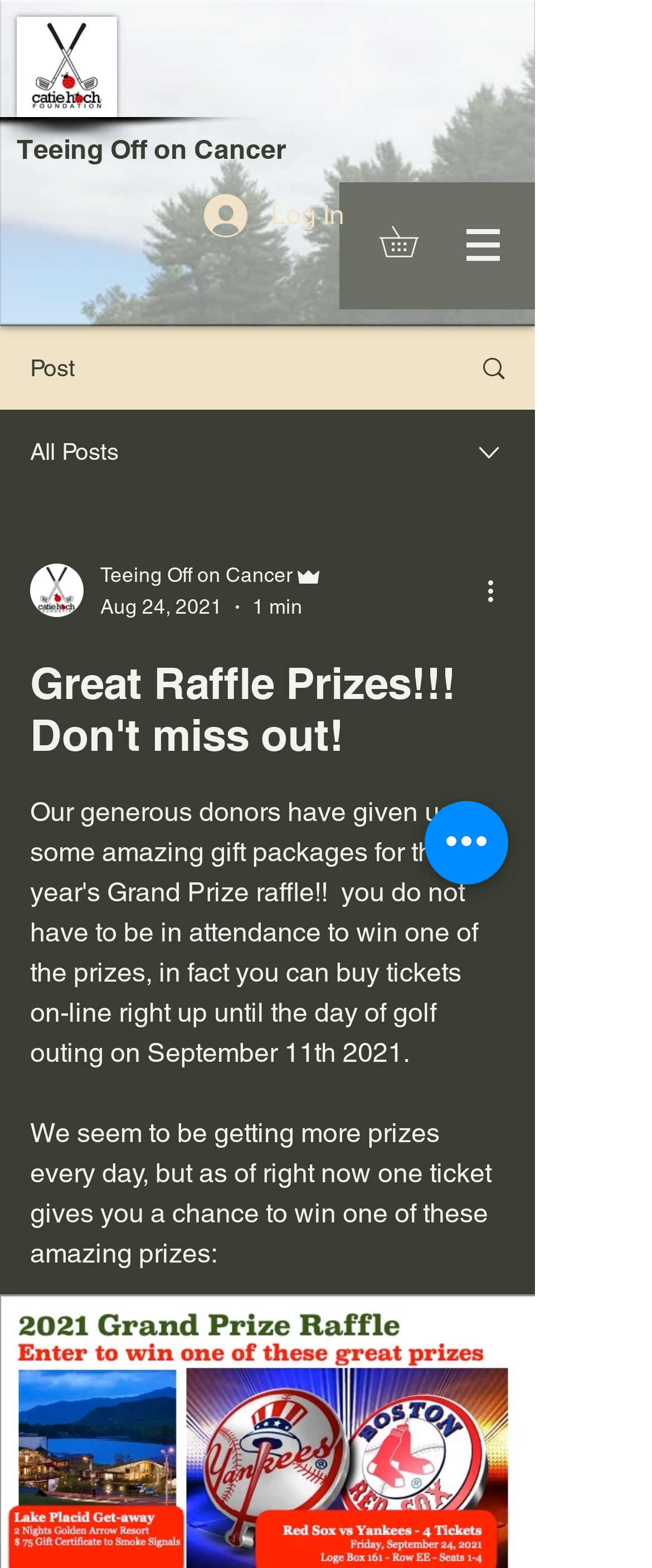Extract the bounding box of the UI element described as: "Search".

[0.695, 0.209, 0.818, 0.26]